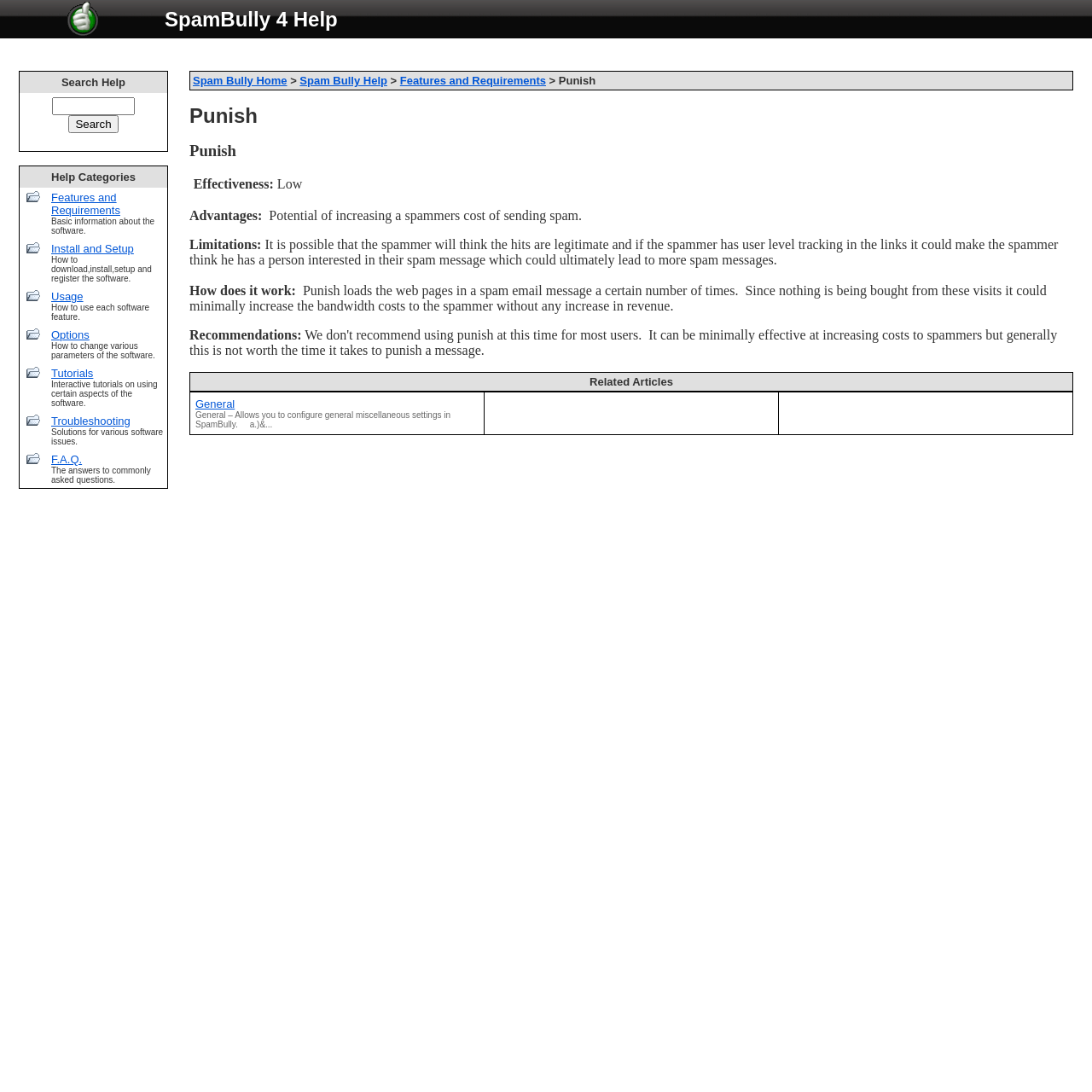Identify the bounding box for the UI element that is described as follows: "Features and Requirements".

[0.366, 0.068, 0.5, 0.08]